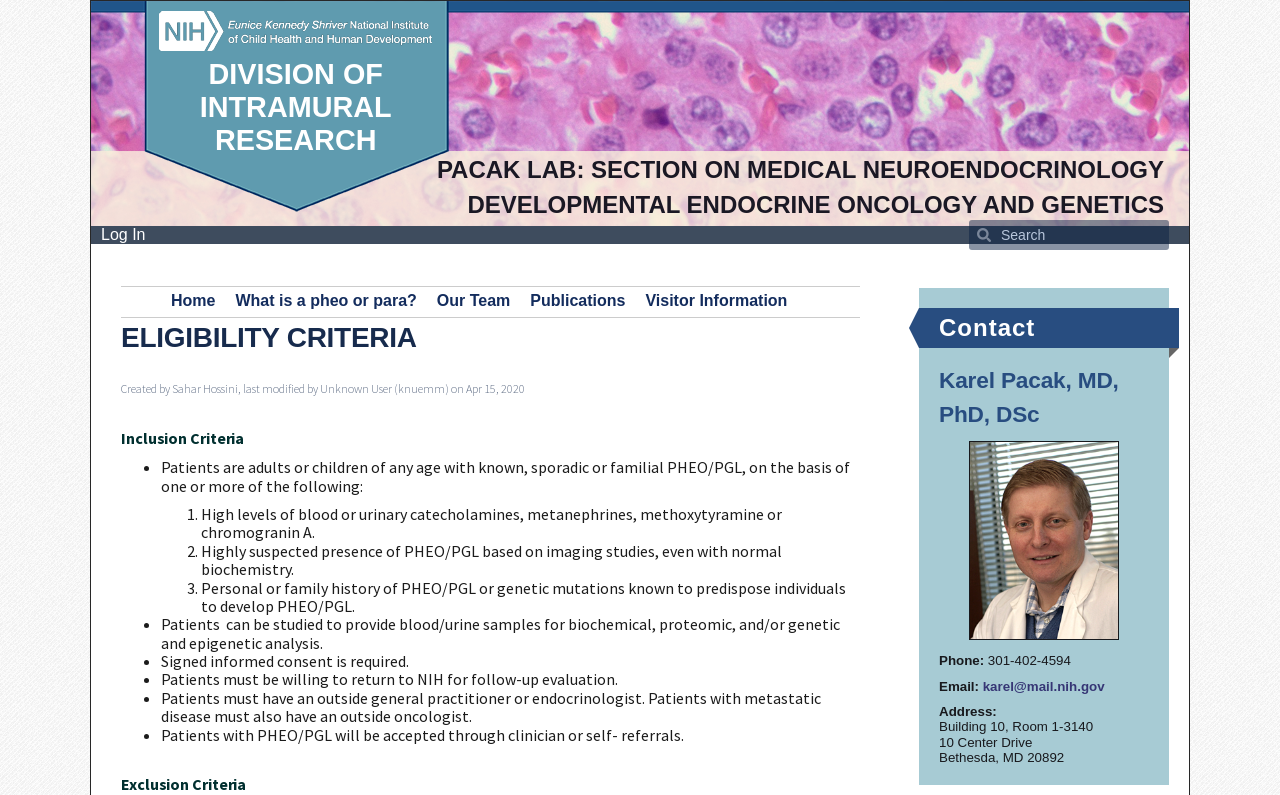Determine the bounding box coordinates of the region I should click to achieve the following instruction: "Visit the home page". Ensure the bounding box coordinates are four float numbers between 0 and 1, i.e., [left, top, right, bottom].

[0.134, 0.367, 0.168, 0.39]